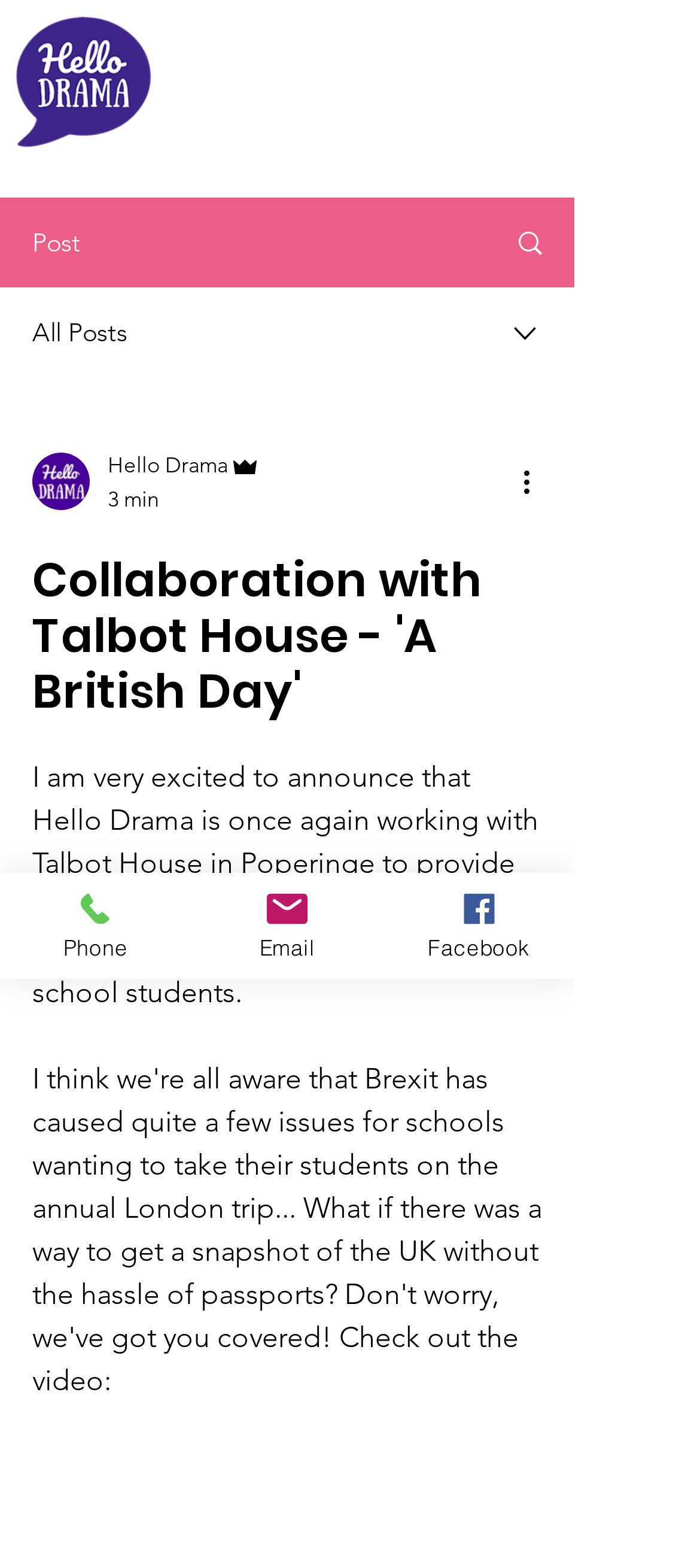Given the following UI element description: "Email", find the bounding box coordinates in the webpage screenshot.

[0.274, 0.557, 0.547, 0.624]